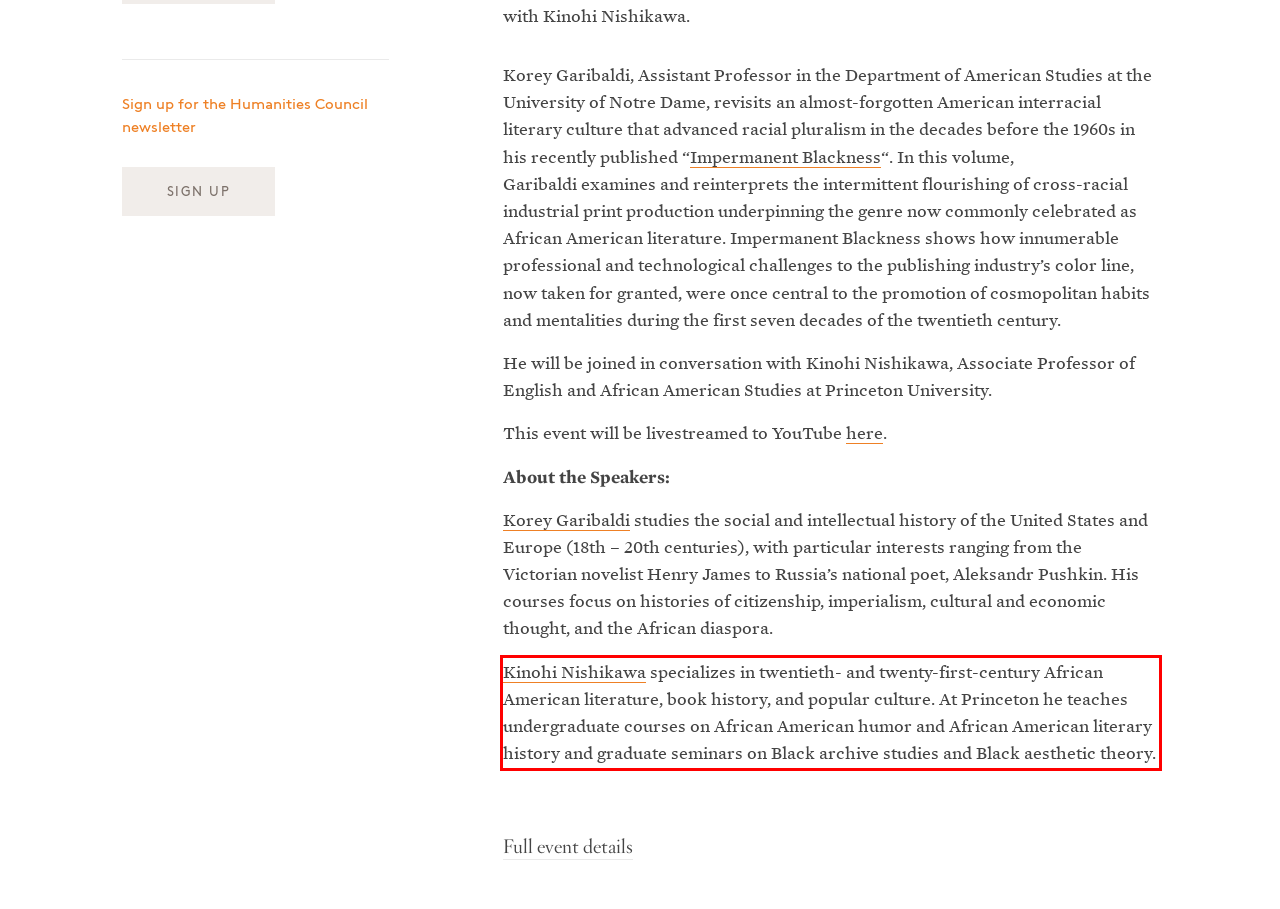Please identify and extract the text from the UI element that is surrounded by a red bounding box in the provided webpage screenshot.

Kinohi Nishikawa specializes in twentieth- and twenty-first-century African American literature, book history, and popular culture. At Princeton he teaches undergraduate courses on African American humor and African American literary history and graduate seminars on Black archive studies and Black aesthetic theory.